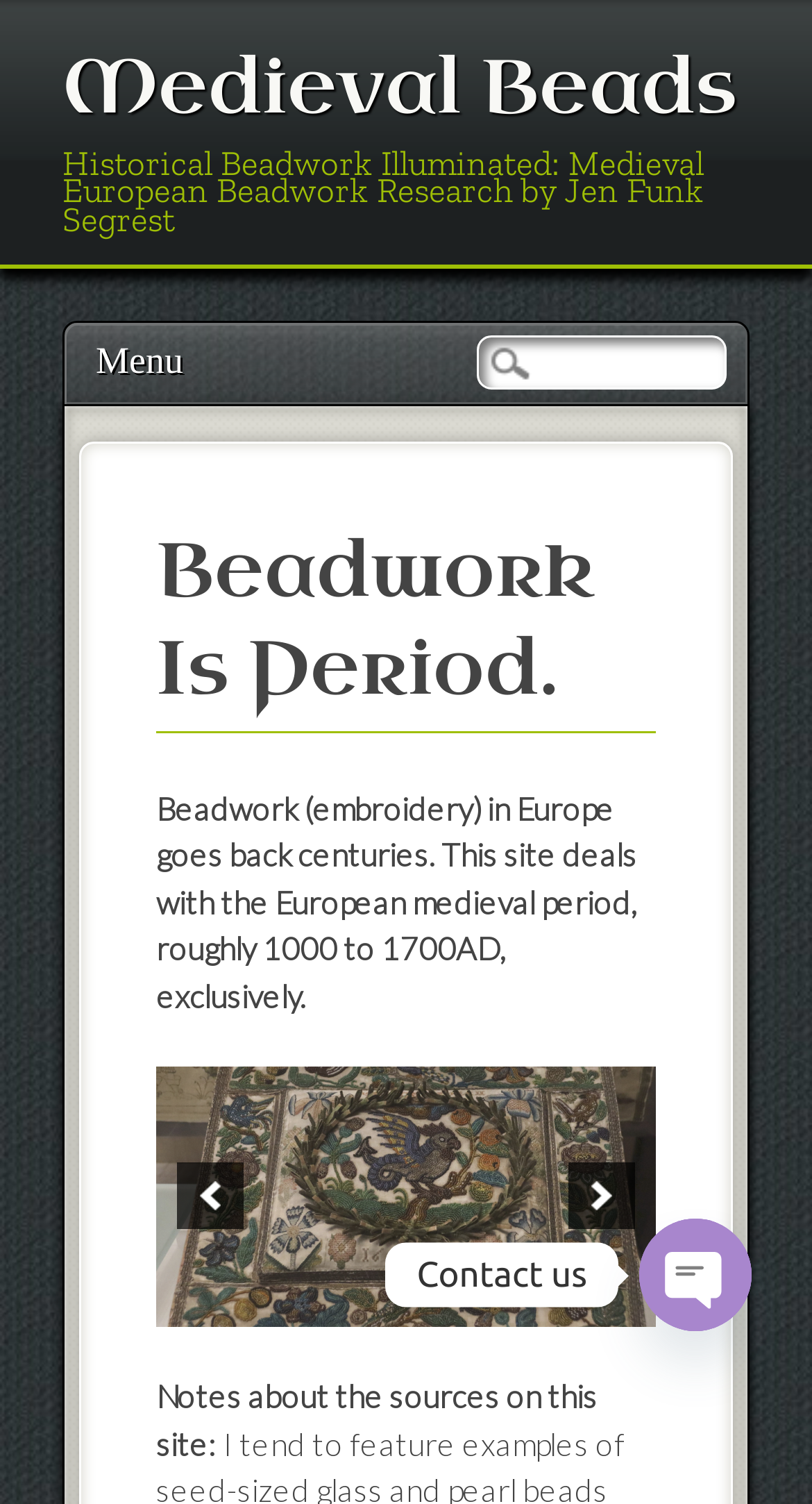What is the purpose of the 'Skip to content' link?
Based on the image, answer the question with as much detail as possible.

The 'Skip to content' link is likely intended to allow users to bypass the navigation menu and directly access the main content of the webpage, making it more accessible for users with disabilities.